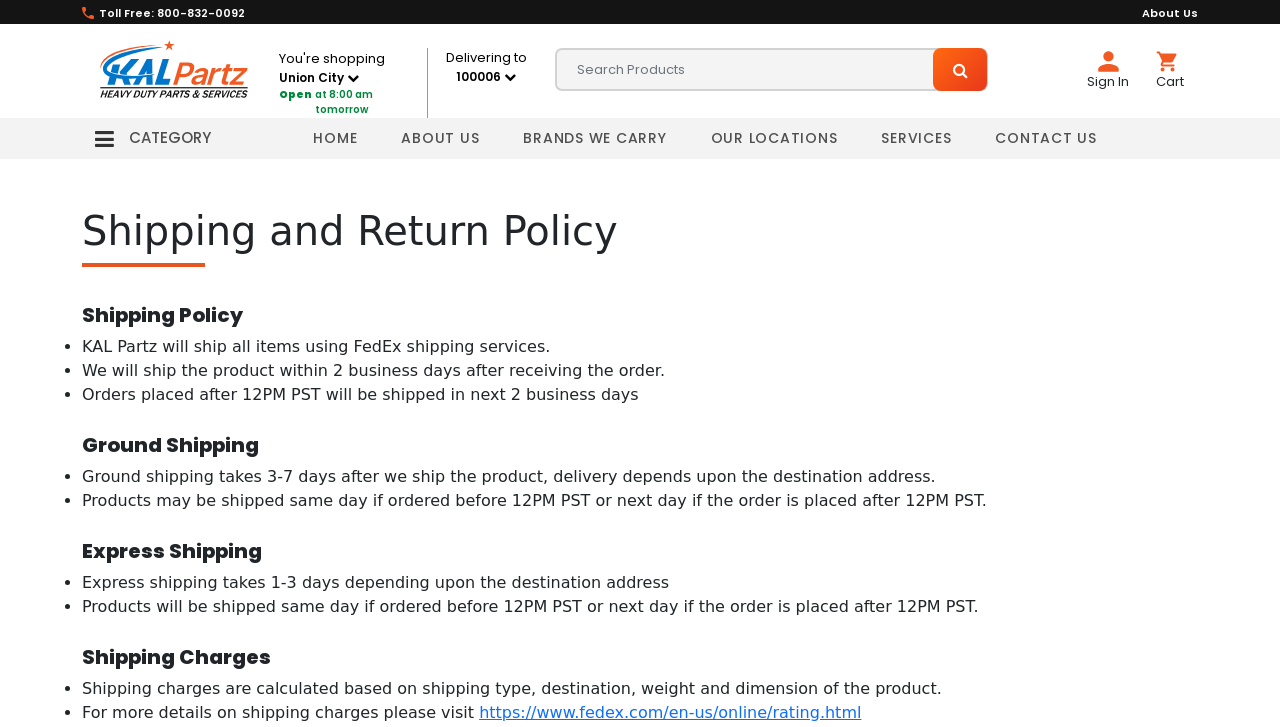Please identify the primary heading on the webpage and return its text.

Shipping and Return Policy